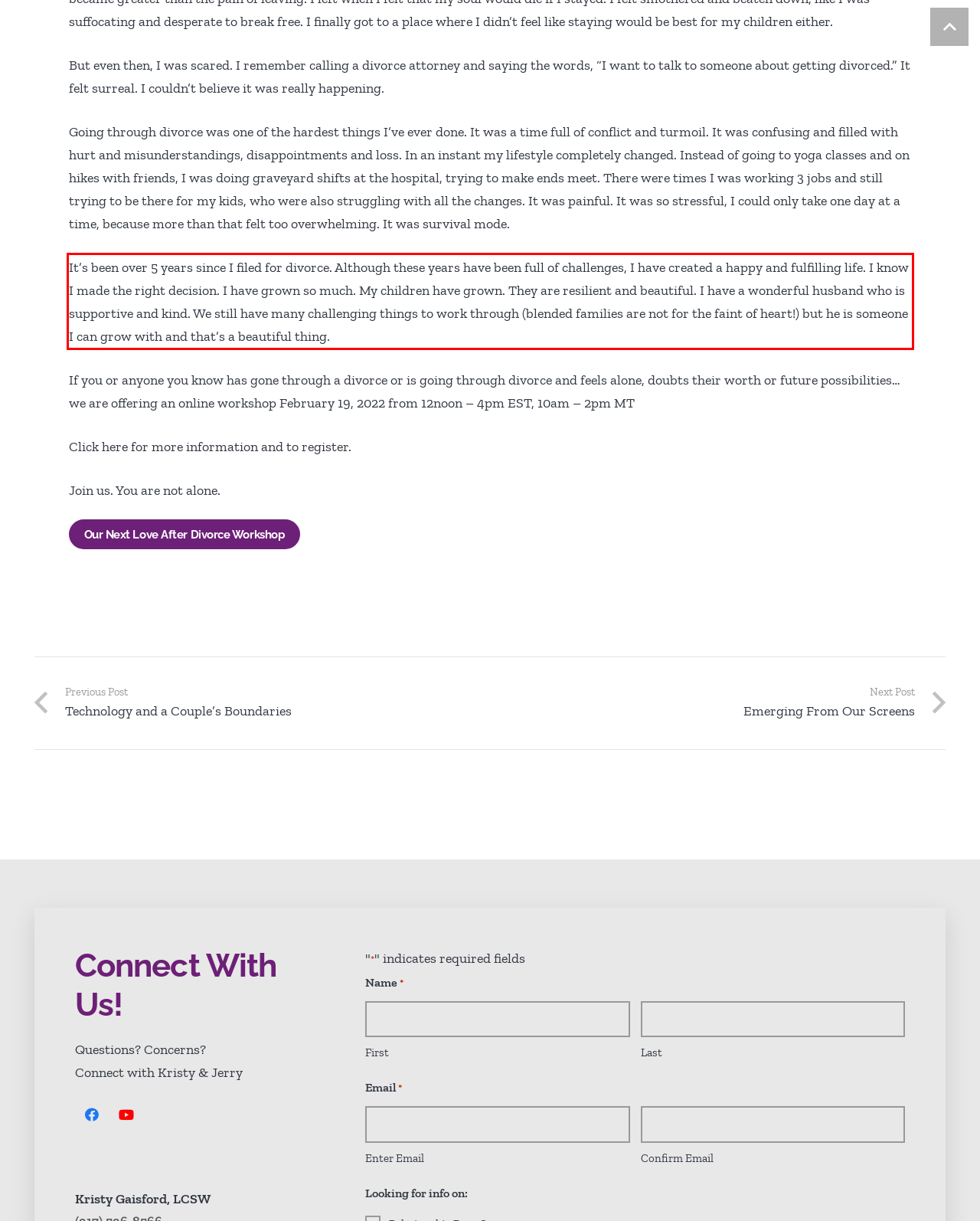Examine the webpage screenshot, find the red bounding box, and extract the text content within this marked area.

It’s been over 5 years since I filed for divorce. Although these years have been full of challenges, I have created a happy and fulfilling life. I know I made the right decision. I have grown so much. My children have grown. They are resilient and beautiful. I have a wonderful husband who is supportive and kind. We still have many challenging things to work through (blended families are not for the faint of heart!) but he is someone I can grow with and that’s a beautiful thing.